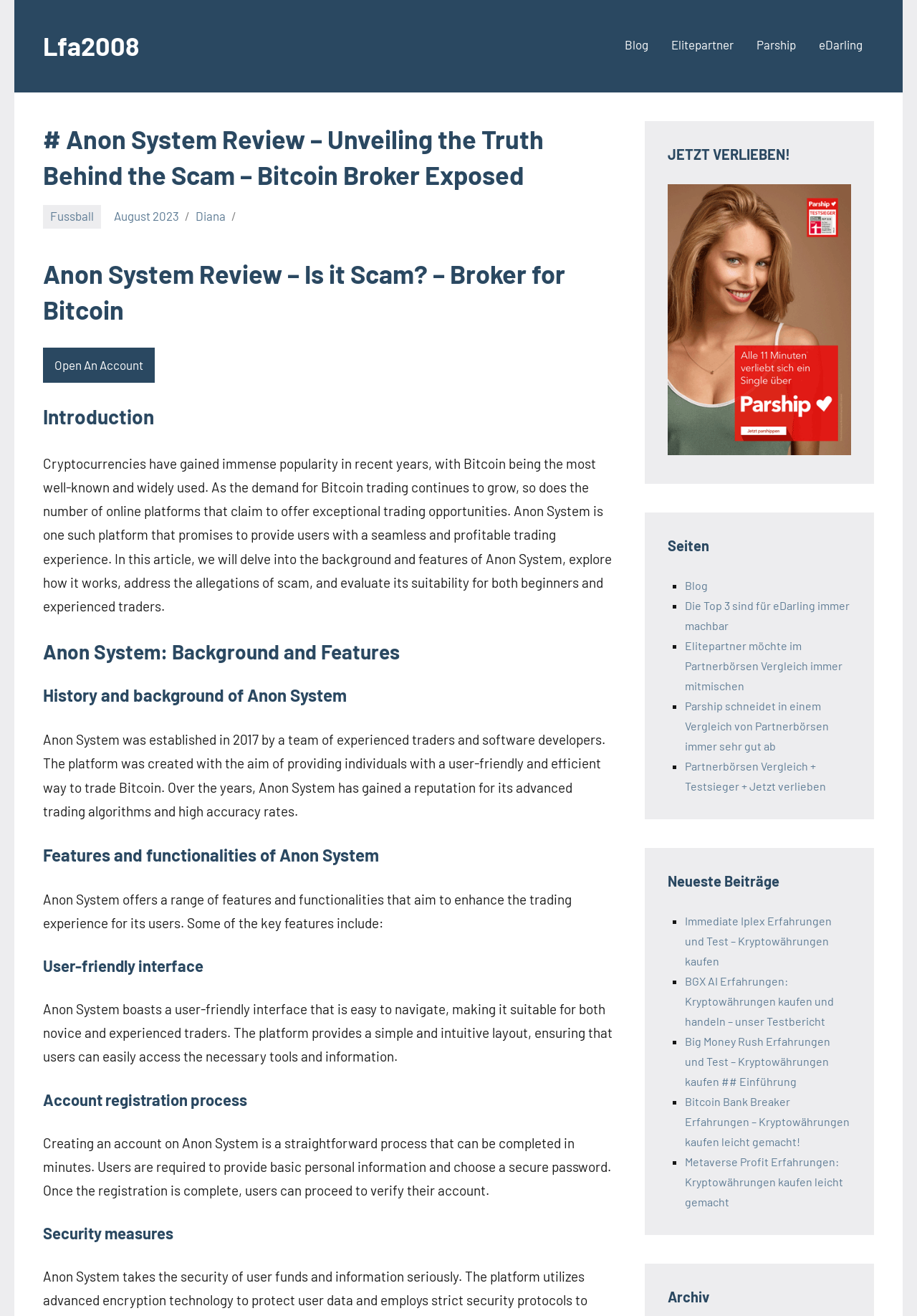Specify the bounding box coordinates of the element's region that should be clicked to achieve the following instruction: "Visit the Parship website". The bounding box coordinates consist of four float numbers between 0 and 1, in the format [left, top, right, bottom].

[0.728, 0.337, 0.928, 0.347]